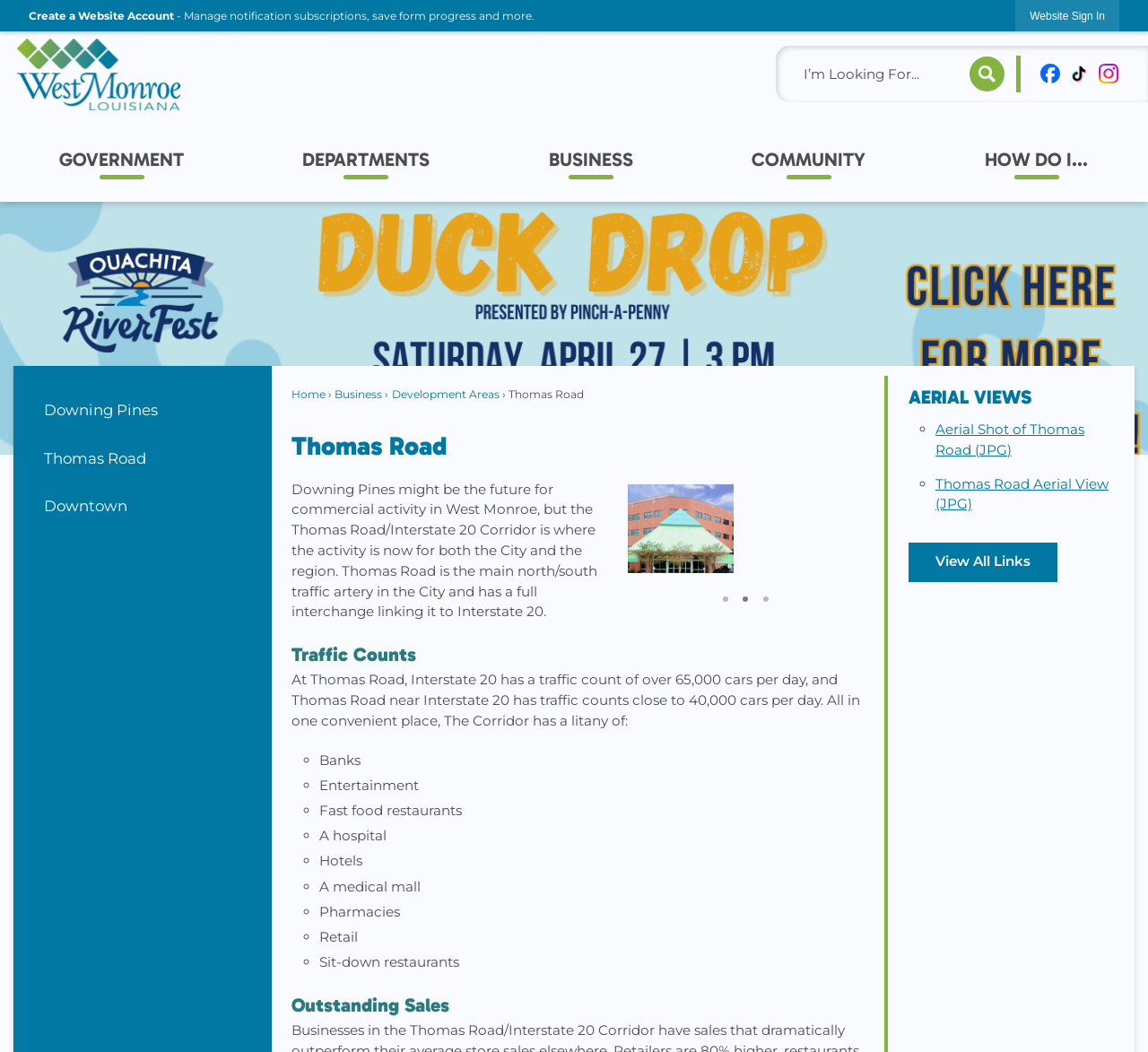Please reply with a single word or brief phrase to the question: 
What is the main traffic artery in the City?

Thomas Road